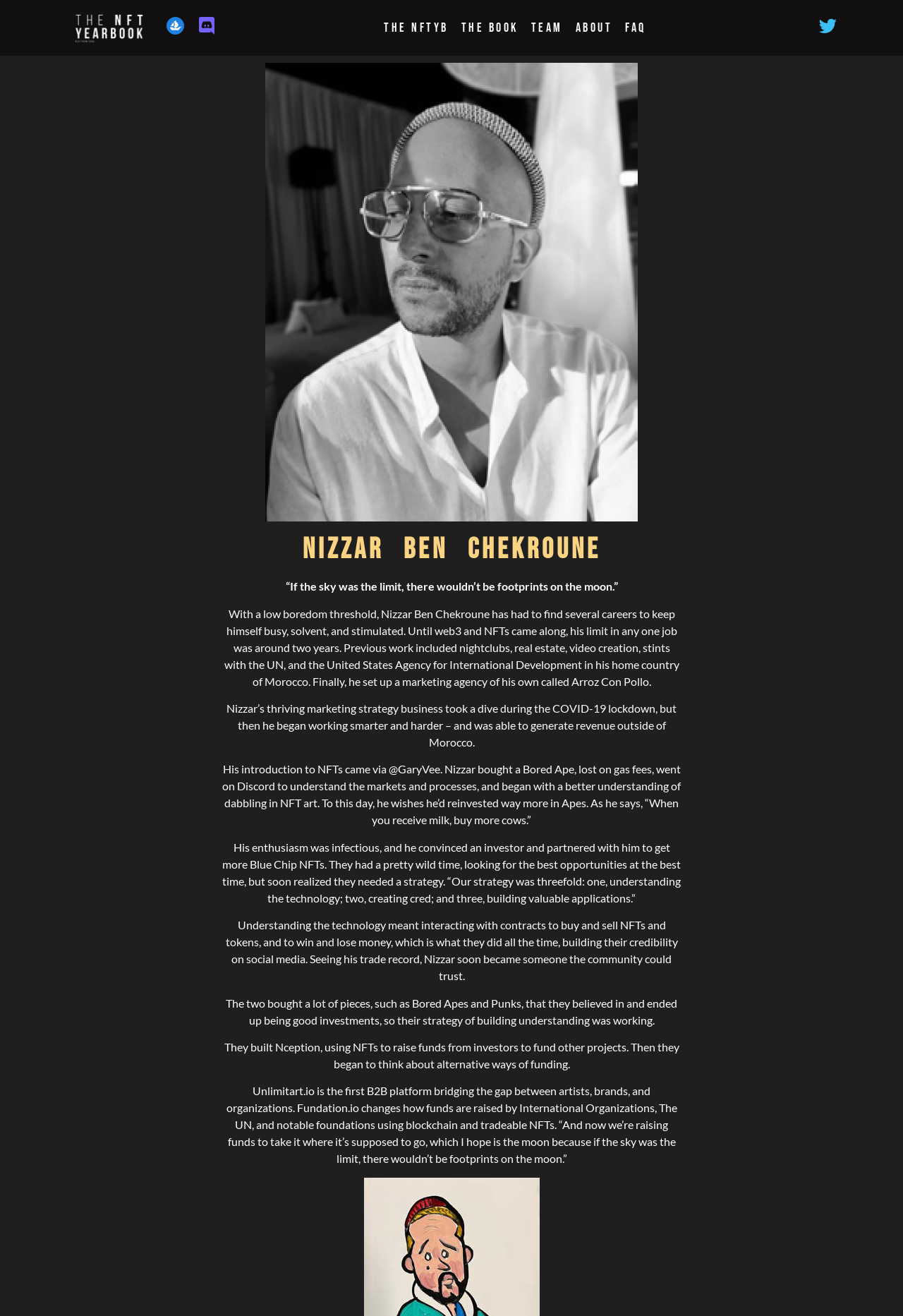By analyzing the image, answer the following question with a detailed response: What is the name of Nizzar's marketing agency?

The webpage mentions that Nizzar set up a marketing agency of his own called Arroz Con Pollo, which is a part of his marketing strategy business.